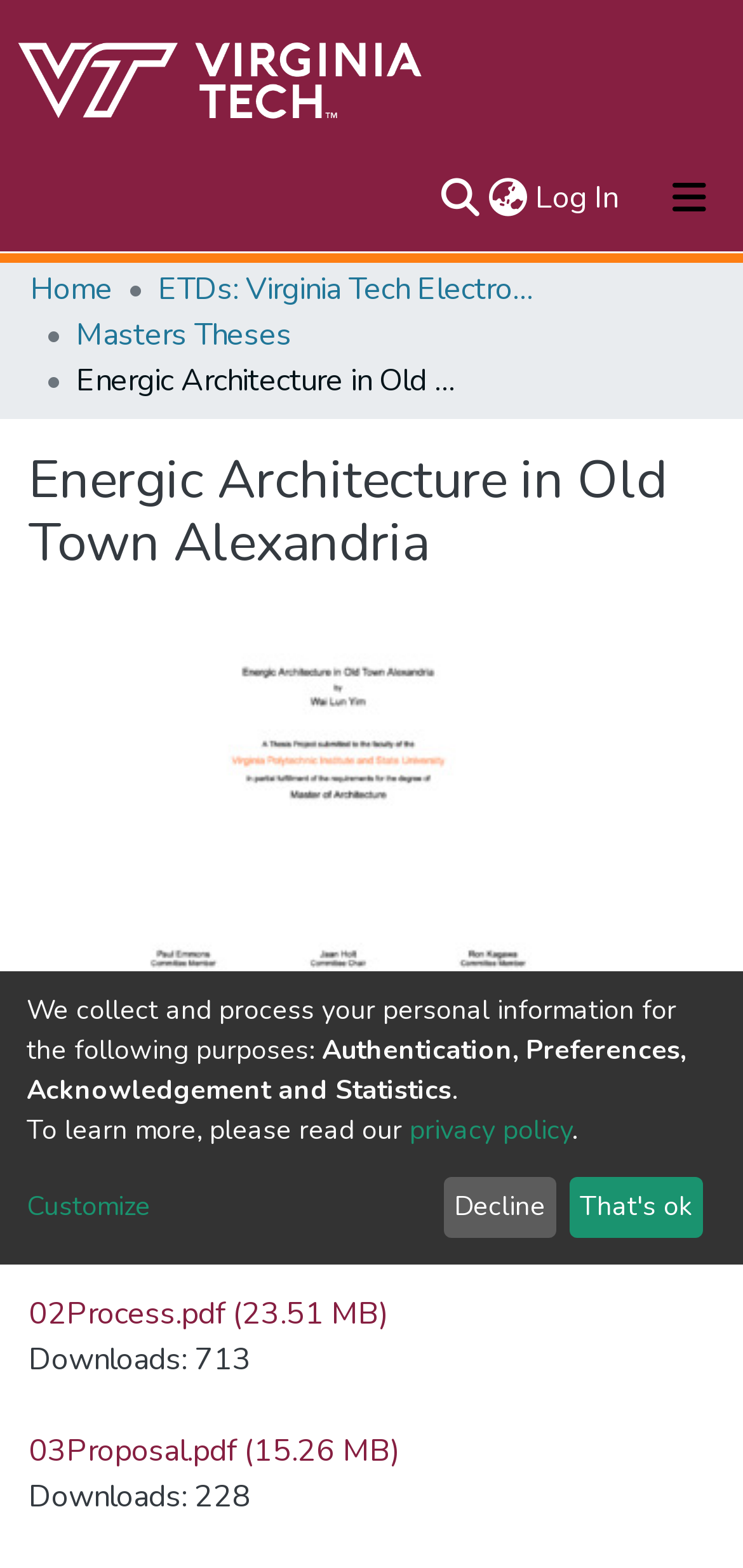Explain the webpage in detail, including its primary components.

The webpage is about "Energic Architecture in Old Town Alexandria" and appears to be a repository or digital library page. At the top, there is a navigation bar with a user profile bar, a repository logo, a search bar, a language switch button, and a log-in button. Below the navigation bar, there is a main navigation bar with links to "About", "Communities & Collections", "All of VTechWorks", and "Statistics".

The main content of the page is divided into three sections. The first section has a breadcrumb navigation with links to "Home", "ETDs: Virginia Tech Electronic Theses and Dissertations", and "Masters Theses". Below the breadcrumb navigation, there is a heading "Energic Architecture in Old Town Alexandria" and a static text with the same title.

The second section has a heading "Files" and lists three files: "01Prelude.pdf", "02Process.pdf", and "03Proposal.pdf", each with its file size and download count.

The third section appears to be a privacy policy notice, which explains that the website collects and processes personal information for authentication, preferences, acknowledgement, and statistics. There are links to a privacy policy and a "Customize" button, as well as two buttons: "Decline" and "That's ok".